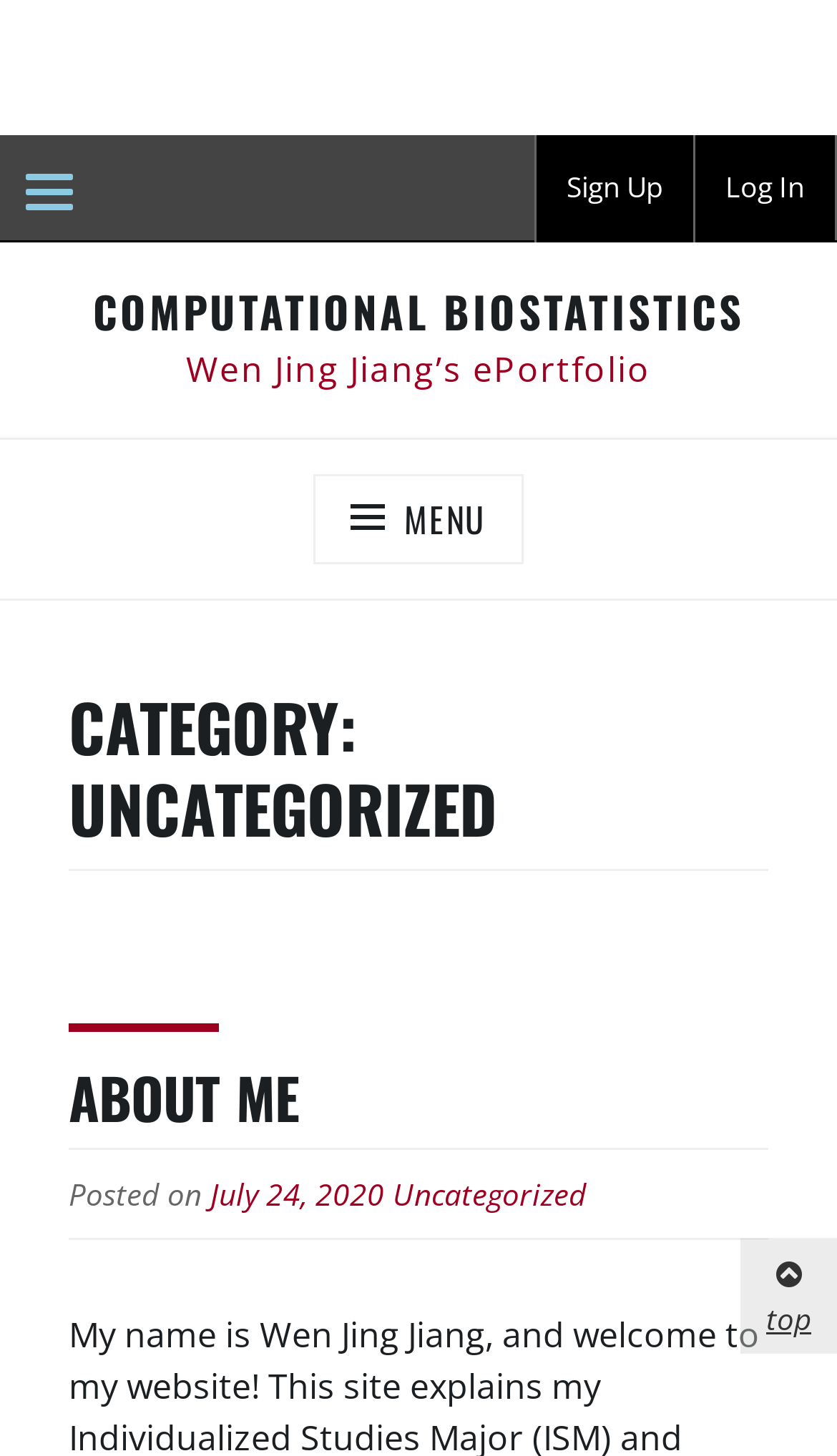Highlight the bounding box coordinates of the element you need to click to perform the following instruction: "Log In."

[0.831, 0.093, 1.0, 0.165]